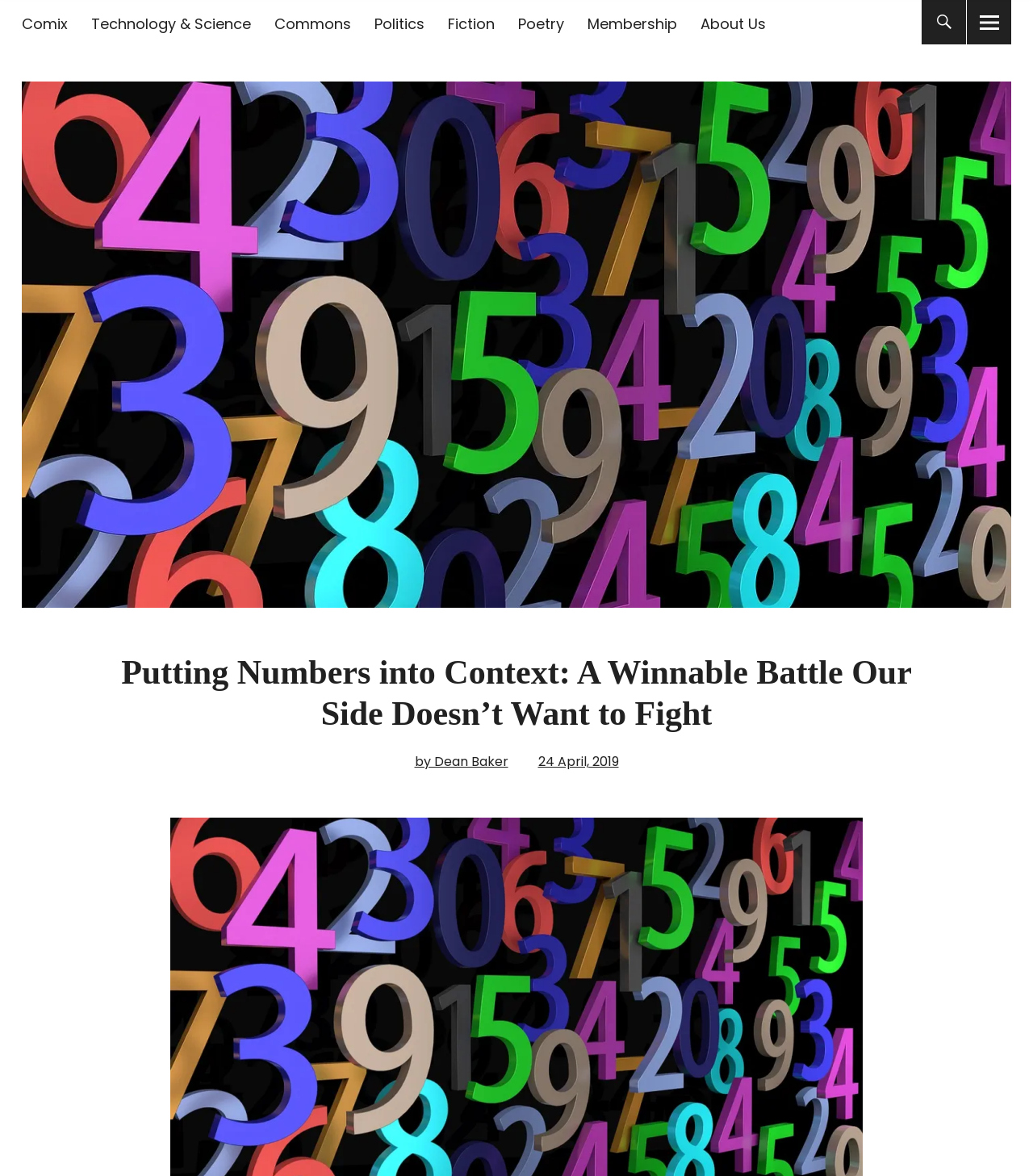Can you give a detailed response to the following question using the information from the image? What is the name of the author?

I found the answer by looking at the header section of the webpage, where it says 'by Dean Baker' next to the title of the article.